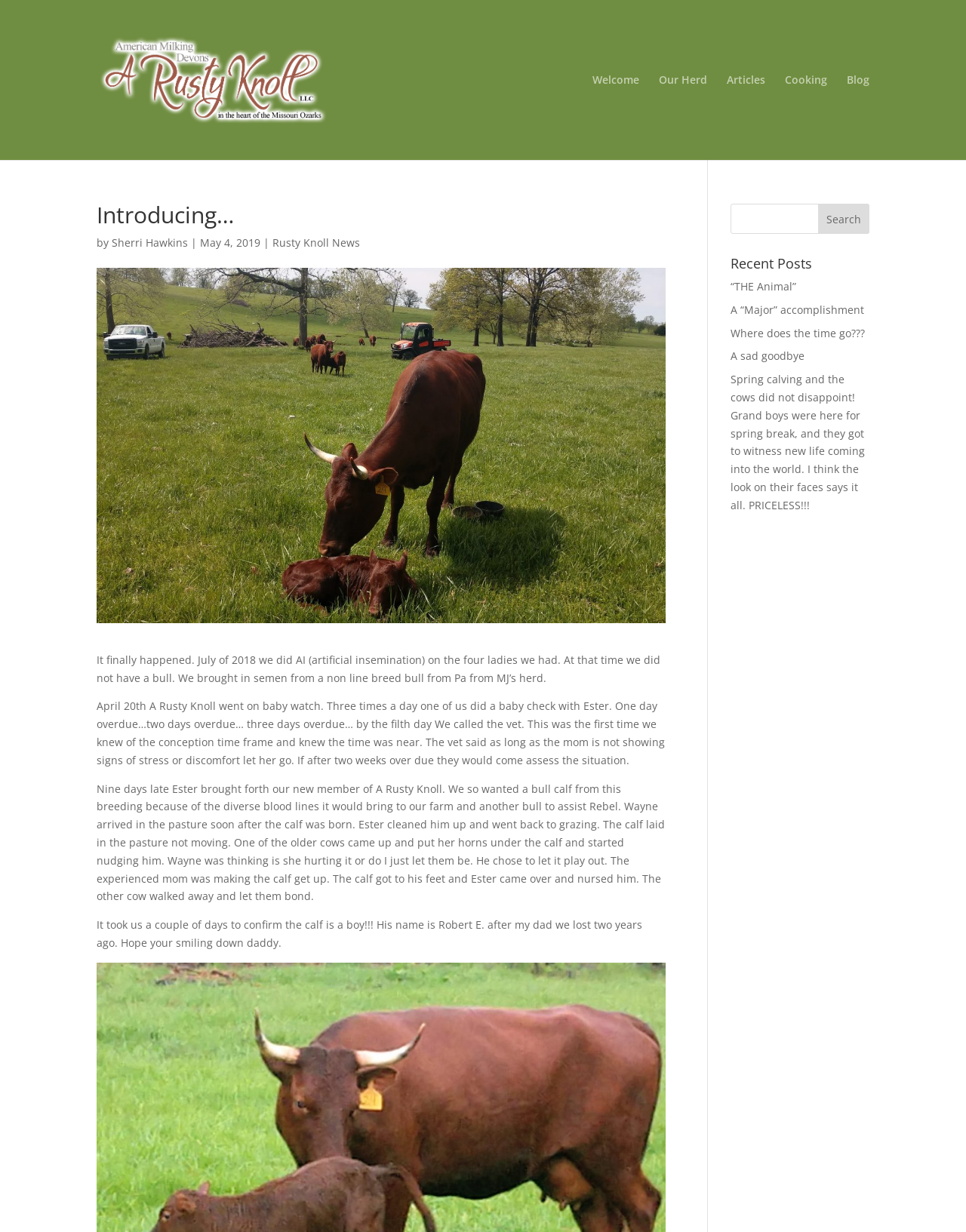Generate a thorough description of the webpage.

This webpage is about a farm called "A Rusty Knoll" and its blog section. At the top, there is a logo image of "A Rusty Knoll" with a link to the homepage. Below the logo, there are six navigation links: "Welcome", "Our Herd", "Articles", "Cooking", "Blog", and a search bar with a "Search" button.

The main content of the page is a blog post titled "Introducing…" written by Sherri Hawkins on May 4, 2019. The post is divided into four paragraphs, describing the experience of artificial insemination on four cows, the anticipation of the birth, and the eventual arrival of a bull calf named Robert E. The text is accompanied by no images.

On the right side of the page, there is a section titled "Recent Posts" with five links to other blog posts, including "“THE Animal”", "A “Major” accomplishment", "Where does the time go???", "A sad goodbye", and "Spring calving and the cows did not disappoint!".